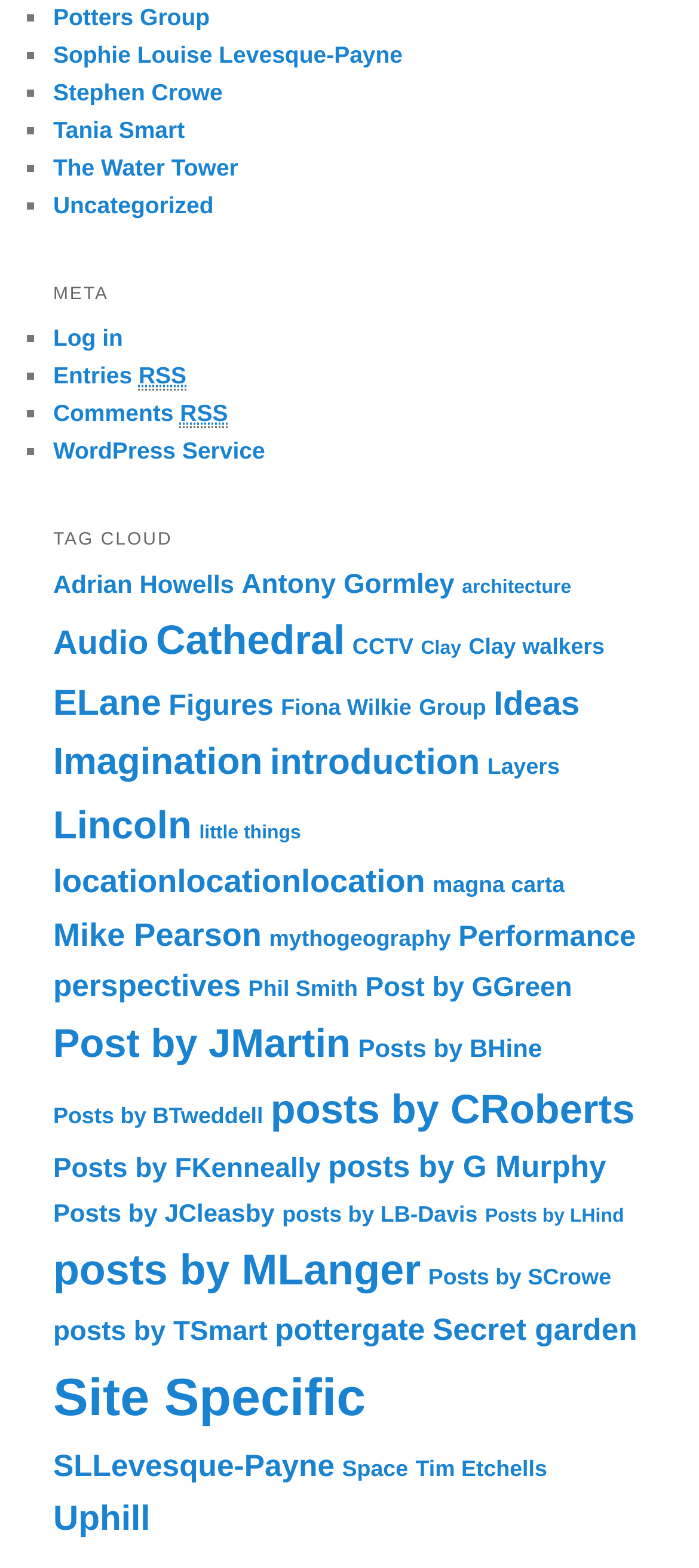Identify the bounding box coordinates of the clickable region to carry out the given instruction: "Read the news about 济南电缆桥架敷设方式的优点".

None